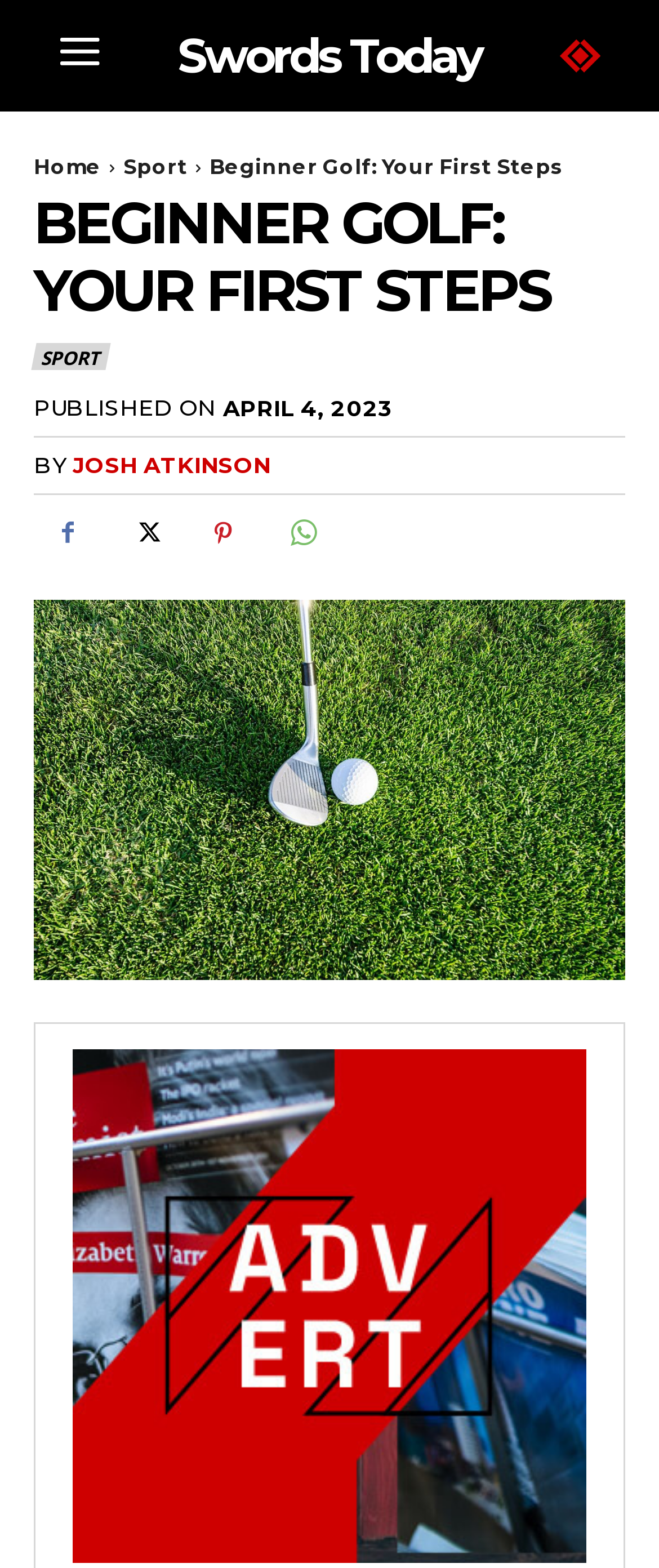How many social media links are present at the bottom of the page?
Refer to the image and answer the question using a single word or phrase.

4